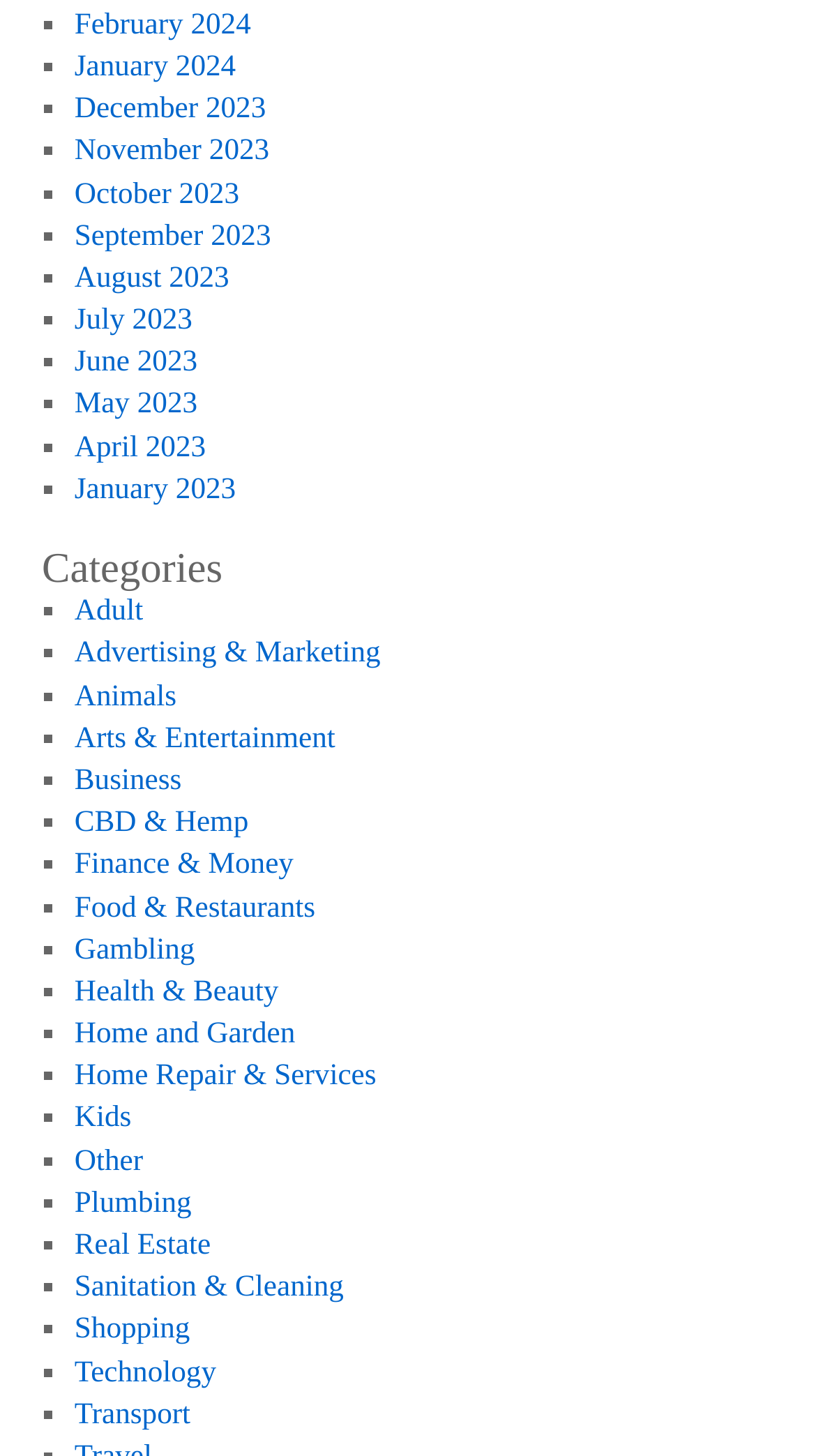What is the first category listed?
Based on the screenshot, respond with a single word or phrase.

Adult